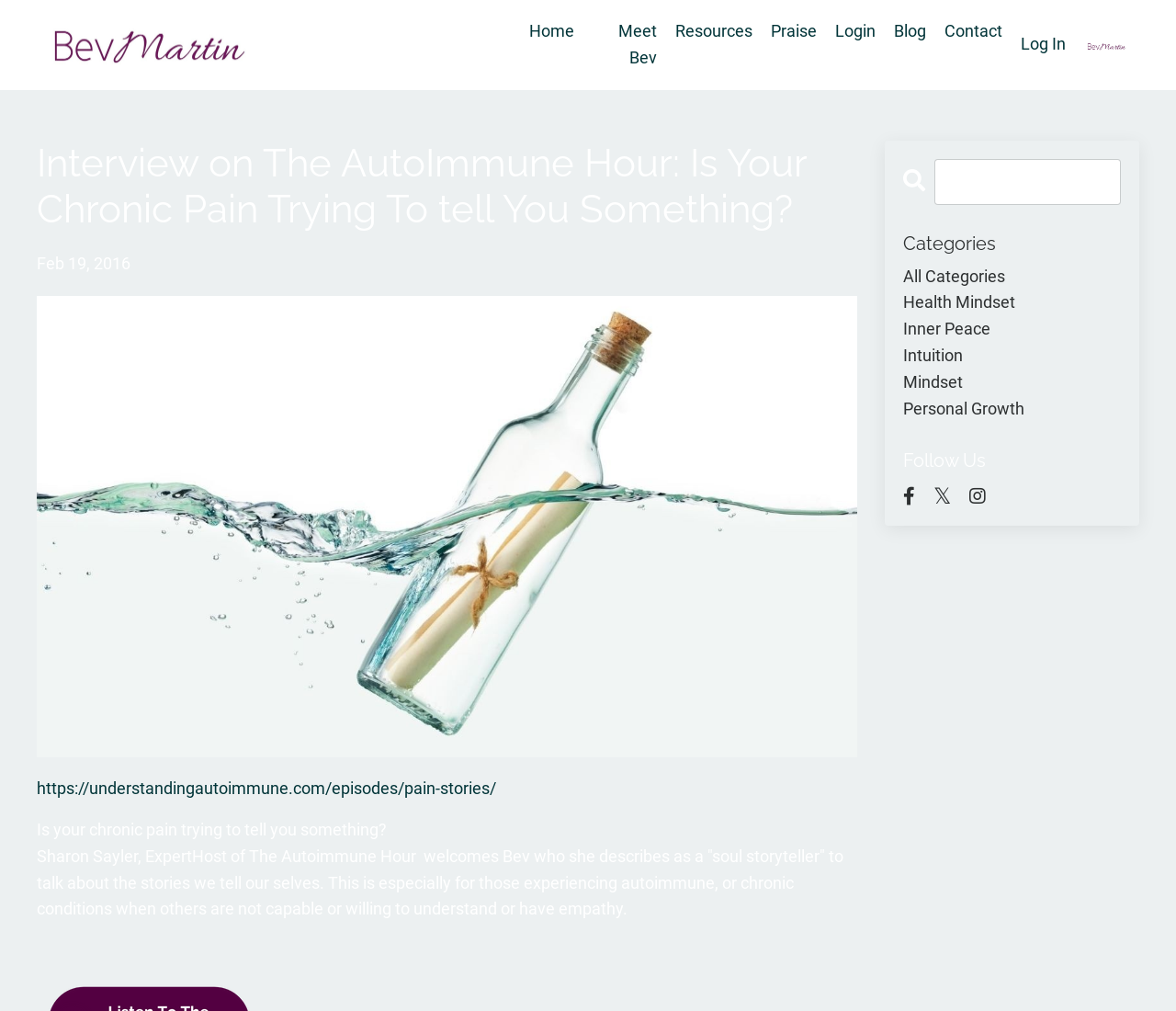Write an elaborate caption that captures the essence of the webpage.

This webpage appears to be a blog post or article page. At the top, there is a header section with a logo on the left and a navigation menu on the right, consisting of seven links: "Home", "Meet Bev", "Resources", "Praise", "Login", "Blog", and "Contact". Below the header, there is a large heading that reads "Interview on The AutoImmune Hour: Is Your Chronic Pain Trying To tell You Something?".

On the left side of the page, there is a section with a date "Feb 19, 2016" and a link to "https://understandingautoimmune.com/episodes/pain-stories/". Below this section, there is a paragraph of text that discusses an interview on The Autoimmune Hour, where the host Sharon Sayler talks to Bev about the stories we tell ourselves, particularly for those experiencing autoimmune or chronic conditions.

On the right side of the page, there is a search bar with a placeholder text "Search...". Below the search bar, there is a section with a heading "Categories" and six links to different categories: "All Categories", "Health Mindset", "Inner Peace", "Intuition", "Mindset", and "Personal Growth". Further down, there is a section with a heading "Follow Us" and three social media links.

There are two instances of the "Header Logo" image, one at the top left and another at the top right of the page.